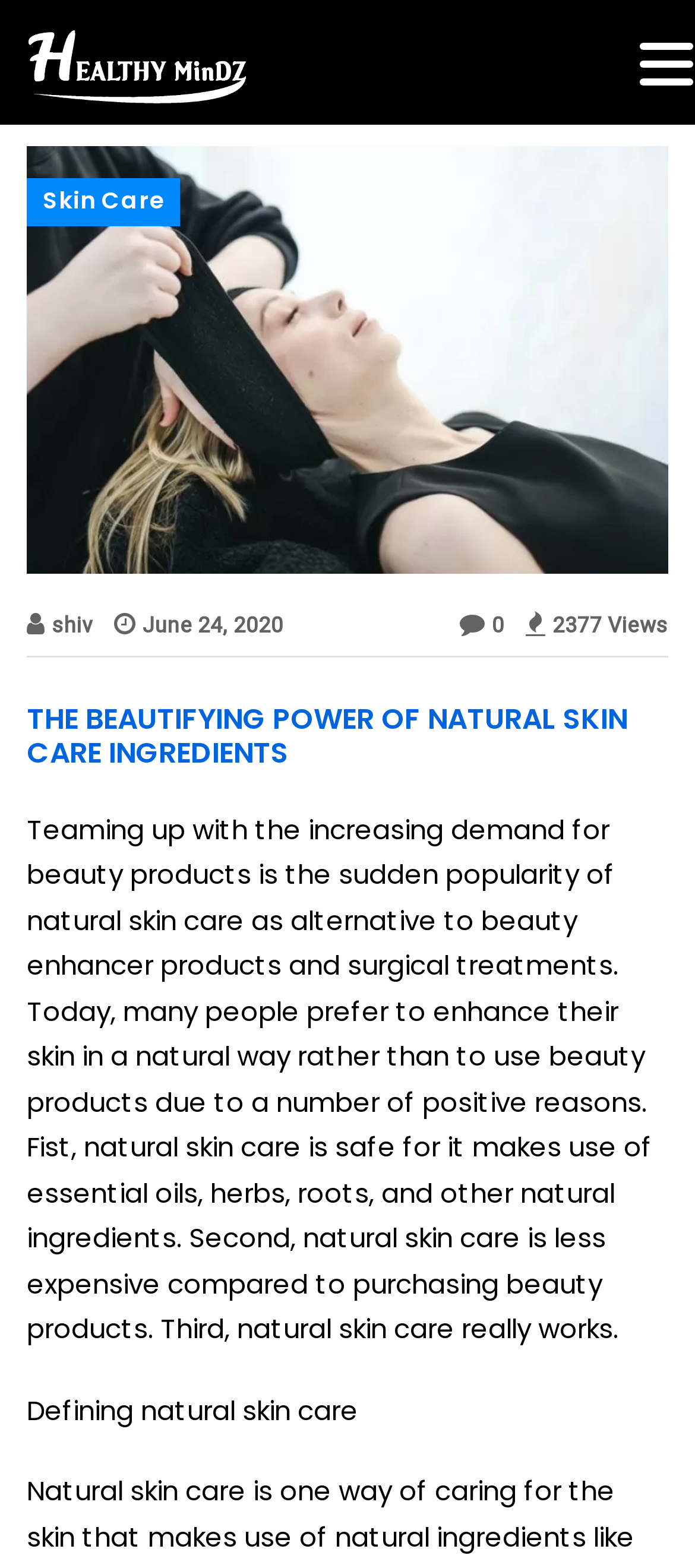Predict the bounding box coordinates of the UI element that matches this description: "June 24, 2020". The coordinates should be in the format [left, top, right, bottom] with each value between 0 and 1.

[0.164, 0.391, 0.407, 0.407]